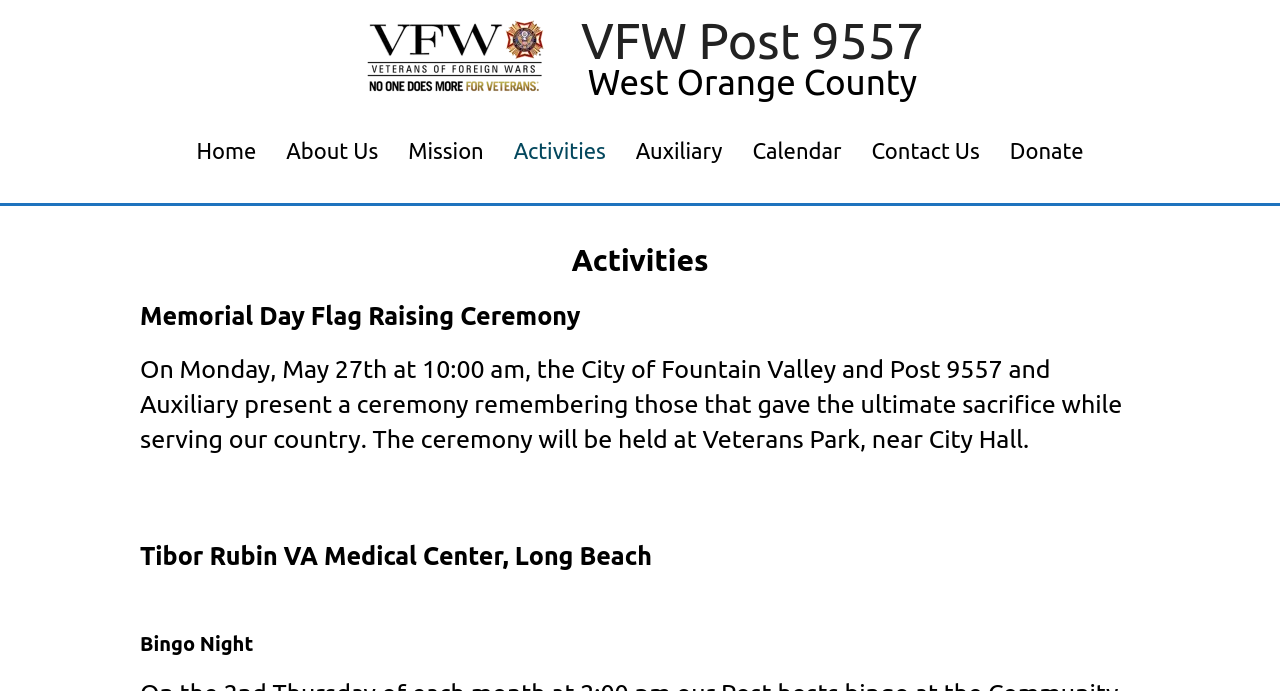Carefully examine the image and provide an in-depth answer to the question: What is the name of the post?

The name of the post can be found in the top-left corner of the webpage, where it is written as 'VFW Post 9557' in two places, one as a link and the other as an image.